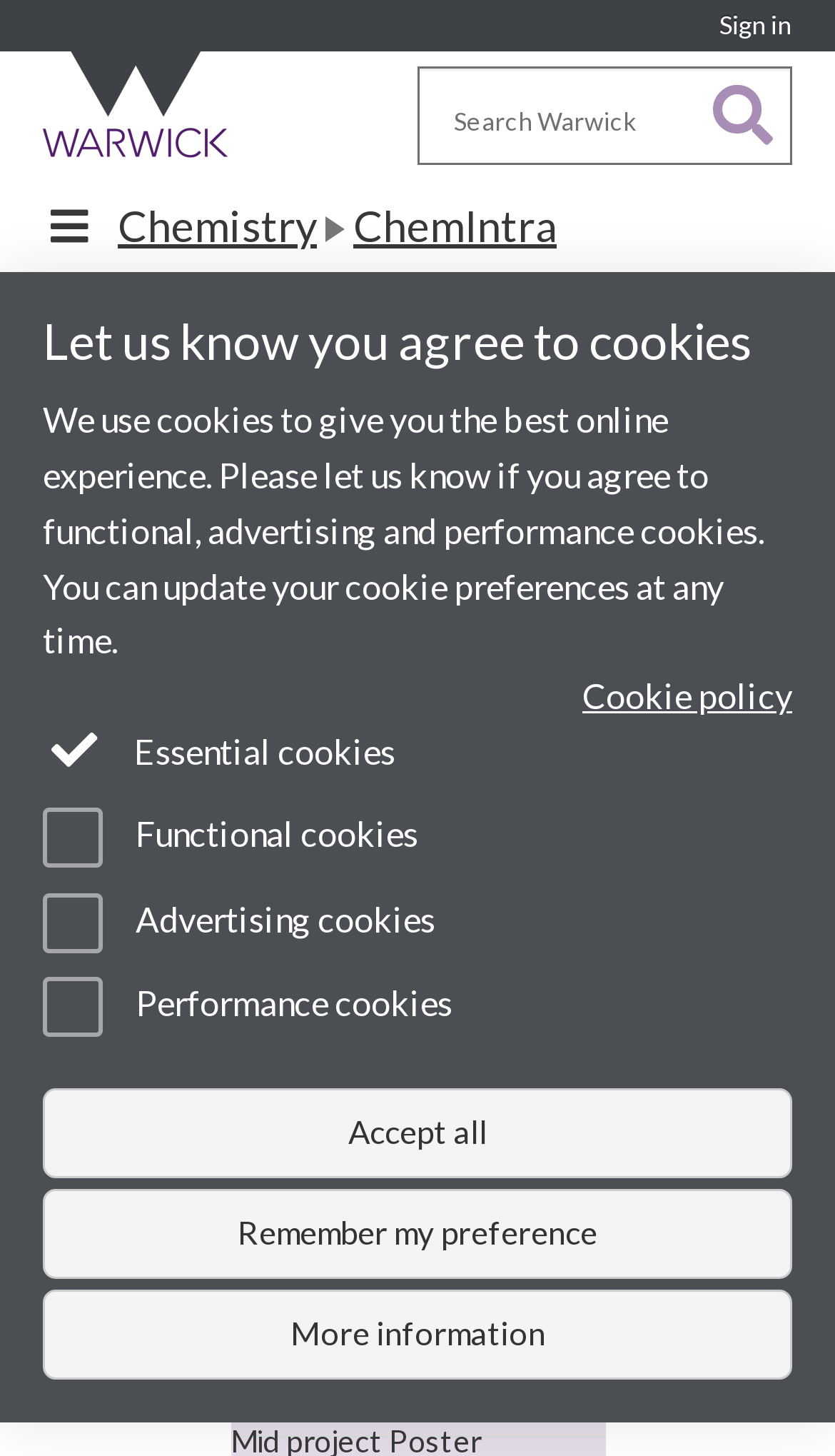Determine the bounding box coordinates of the UI element described by: "MSc Project Proposals".

[0.435, 0.306, 0.823, 0.339]